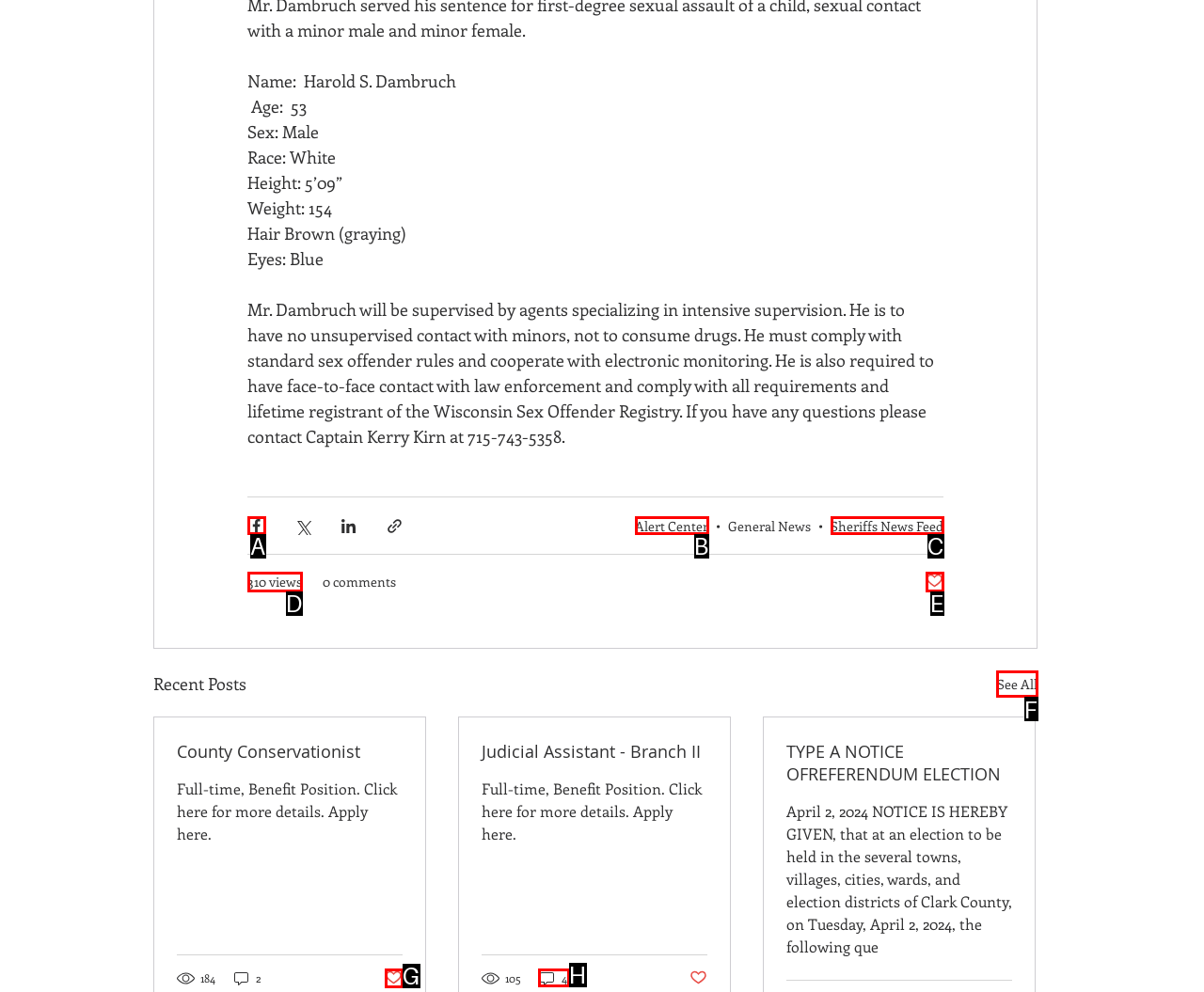Identify which lettered option completes the task: Learn about Dispensaries. Provide the letter of the correct choice.

None